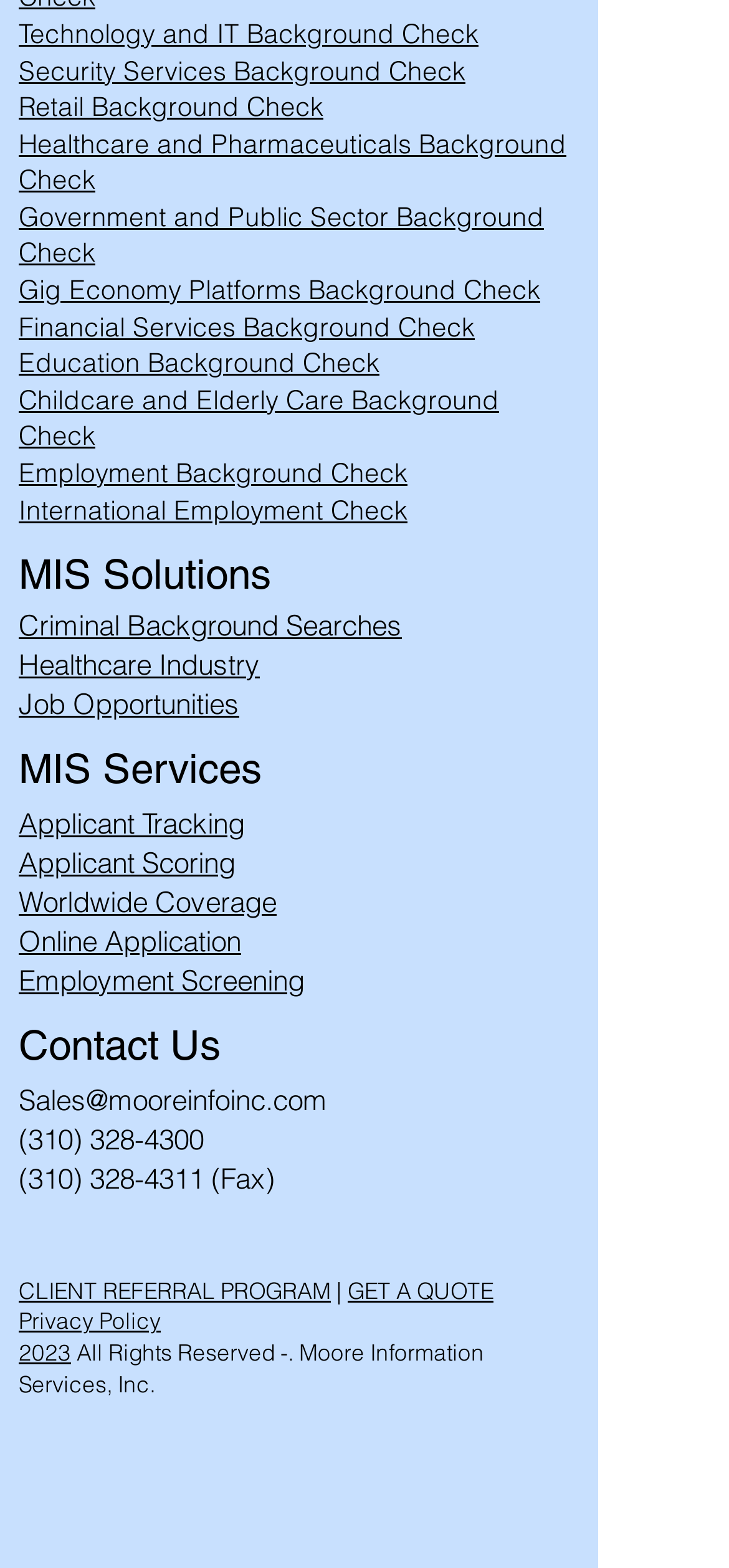Please pinpoint the bounding box coordinates for the region I should click to adhere to this instruction: "Check Criminal Background Searches".

[0.026, 0.387, 0.551, 0.41]